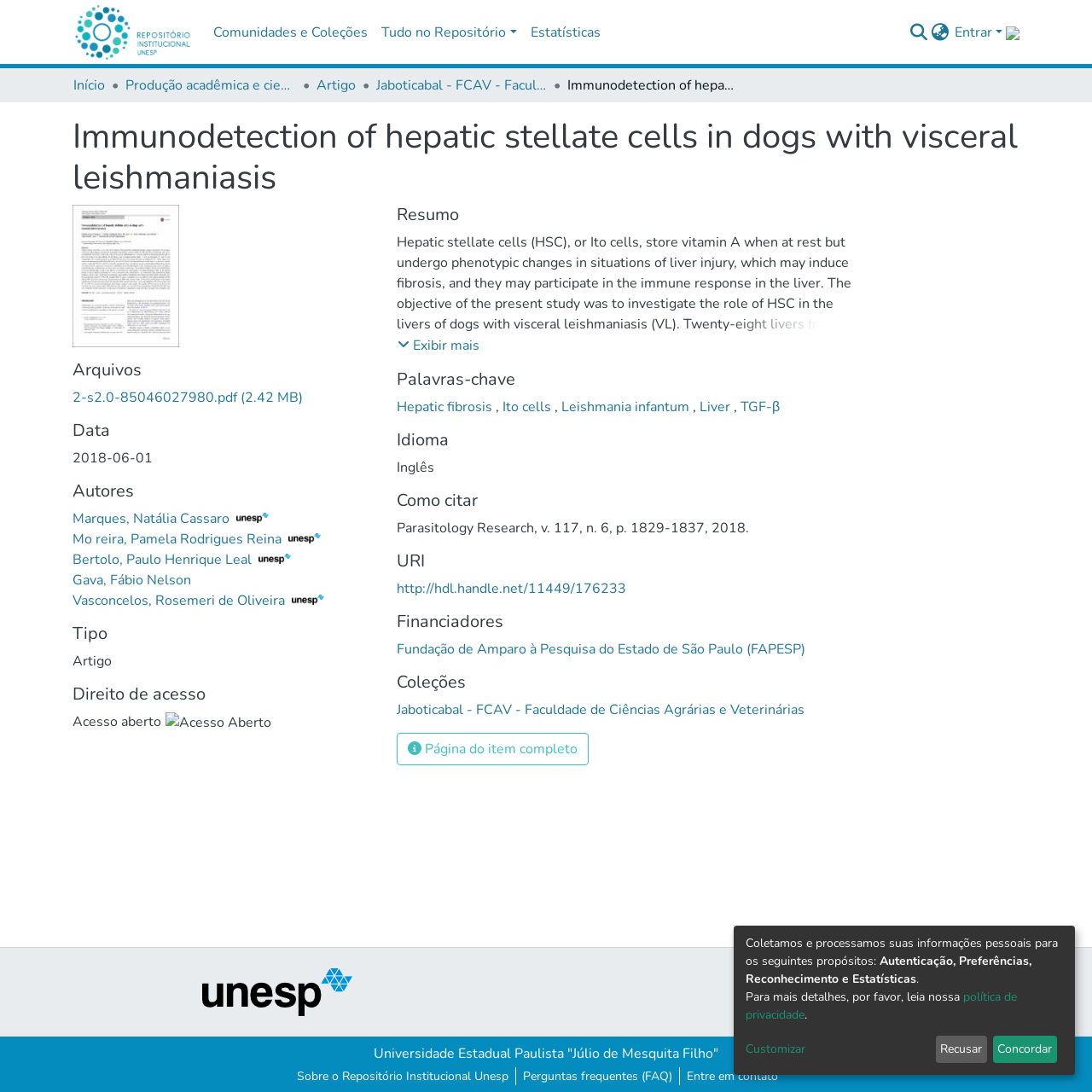Please find the bounding box coordinates of the clickable region needed to complete the following instruction: "View full item page". The bounding box coordinates must consist of four float numbers between 0 and 1, i.e., [left, top, right, bottom].

[0.363, 0.671, 0.539, 0.701]